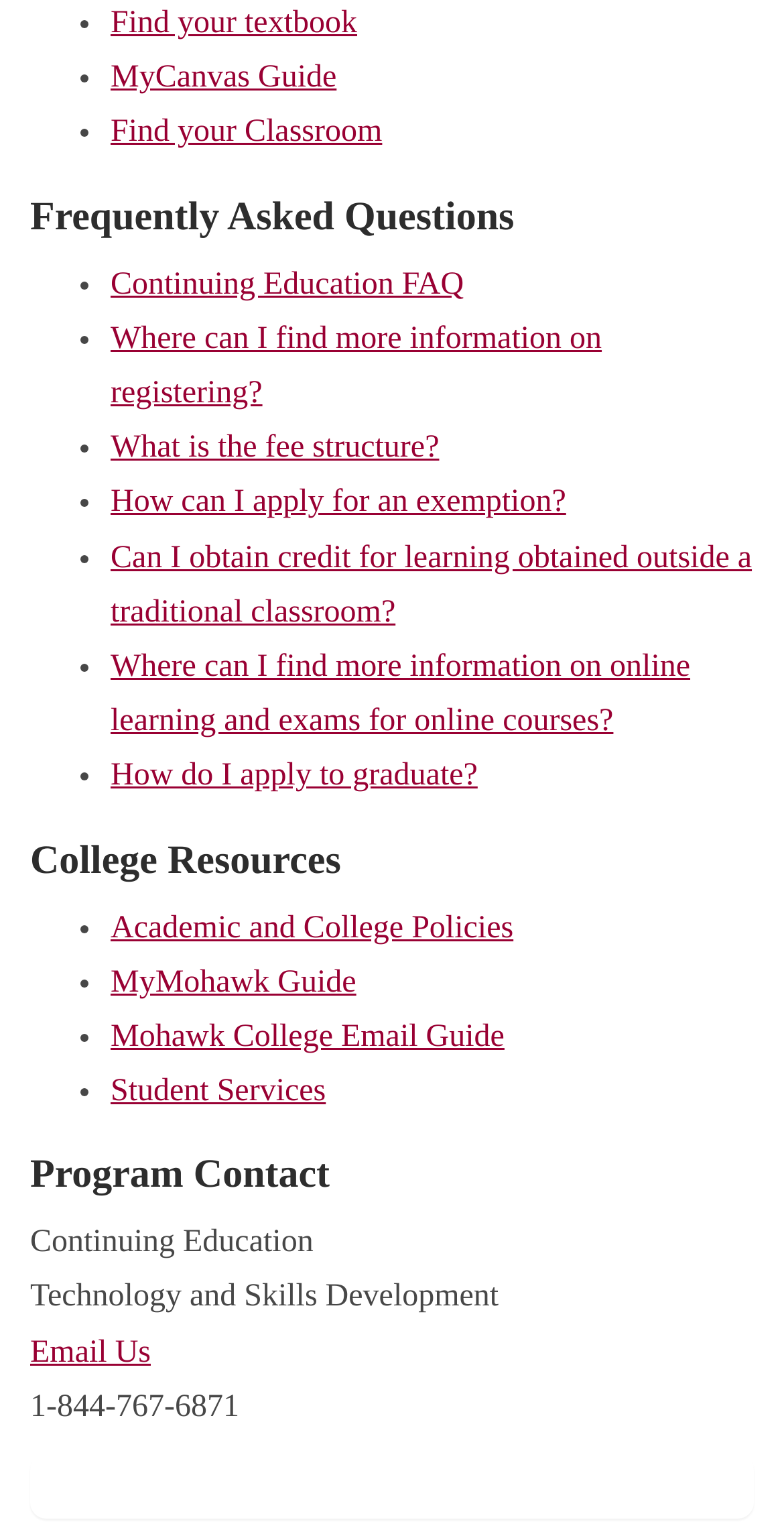Based on the image, provide a detailed response to the question:
What is the first FAQ topic?

The first FAQ topic is 'Continuing Education FAQ' which can be found by looking at the list of FAQs under the 'Frequently Asked Questions' heading.